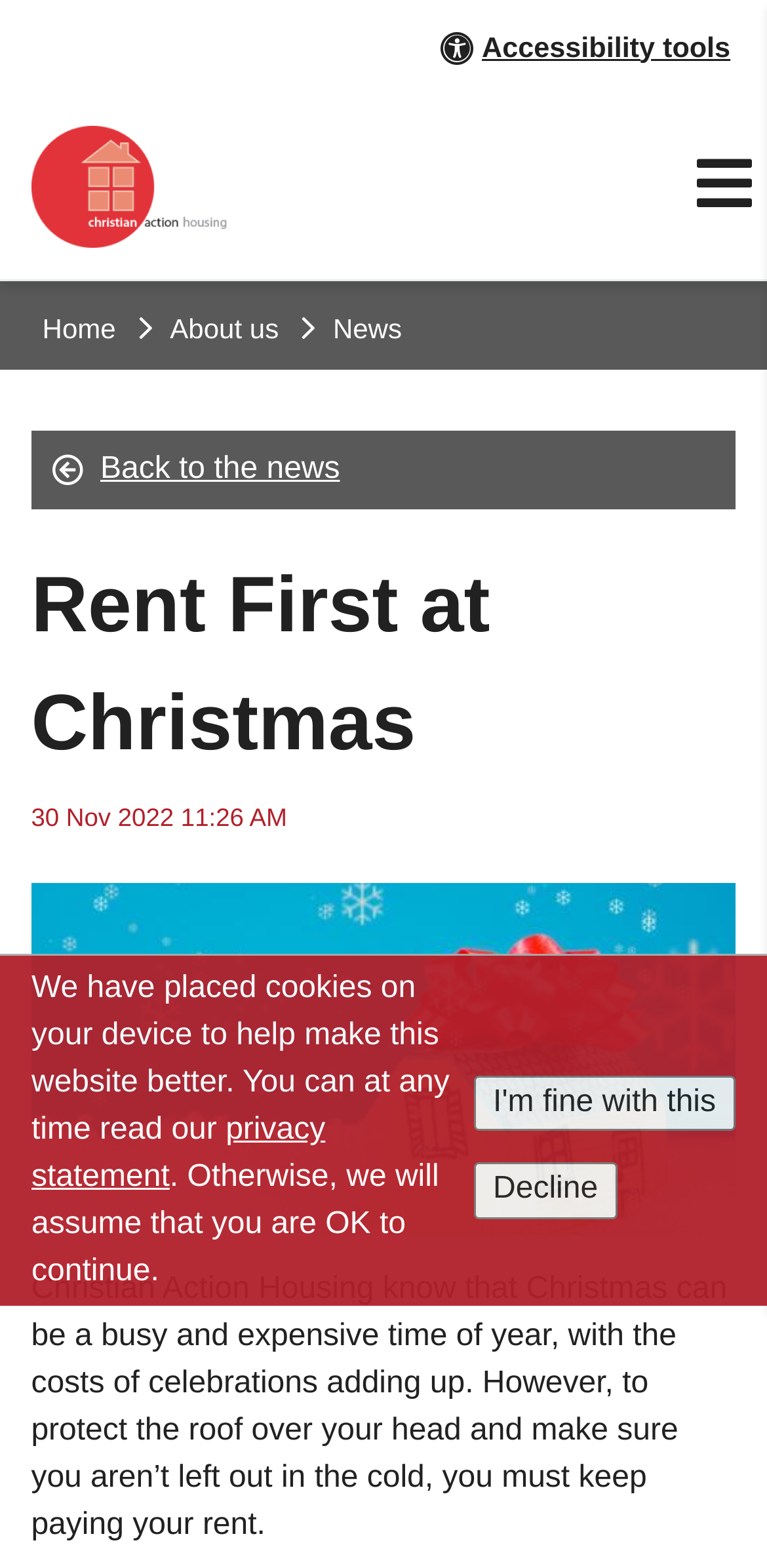What are the options for responding to the cookie policy?
Look at the image and provide a detailed response to the question.

I found the answer by looking at the group element in the footer section of the webpage, which contains two buttons: 'I'm fine with this' and 'Decline', which are the options for responding to the cookie policy.